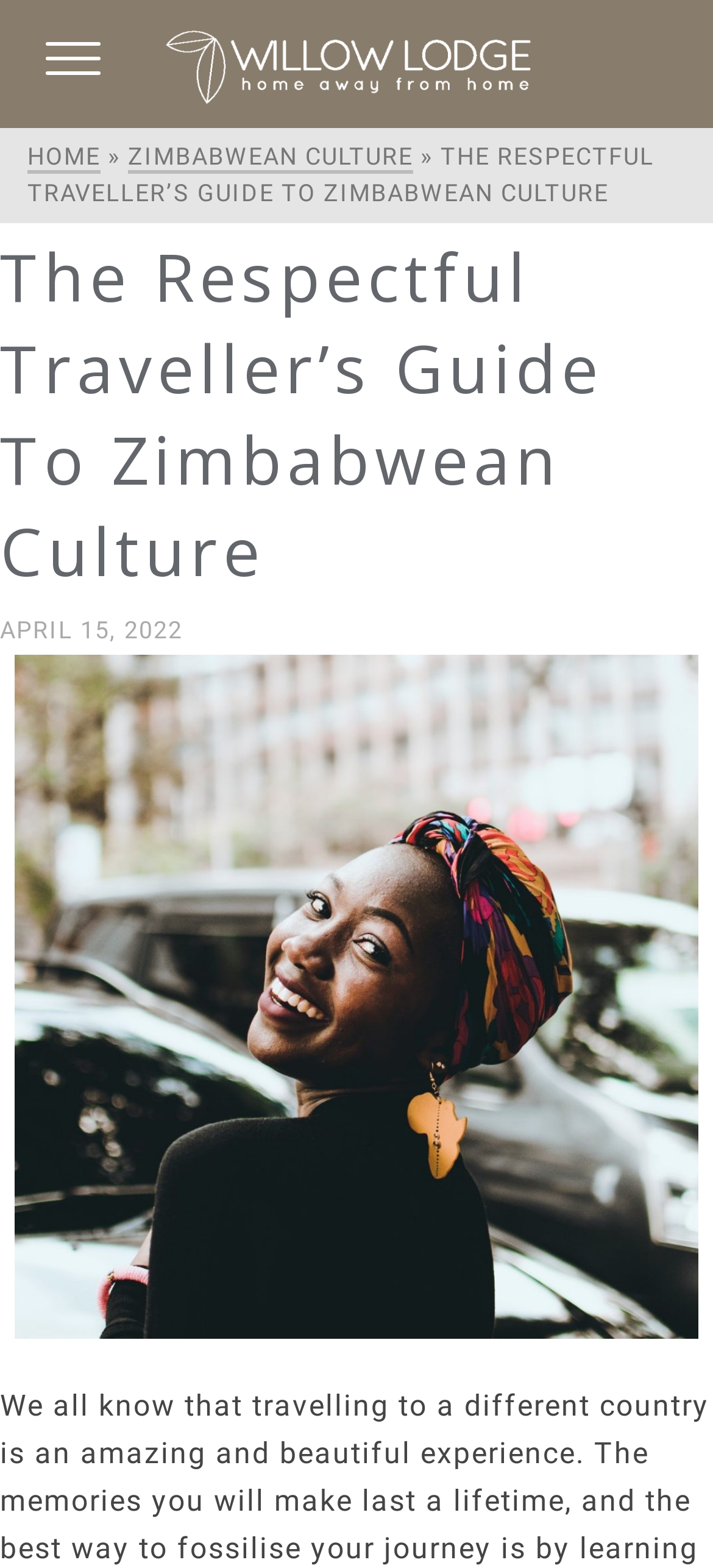What is the date of the article?
Look at the webpage screenshot and answer the question with a detailed explanation.

The date of the article is APRIL 15, 2022, which is obtained from the StaticText element 'APRIL 15, 2022'.